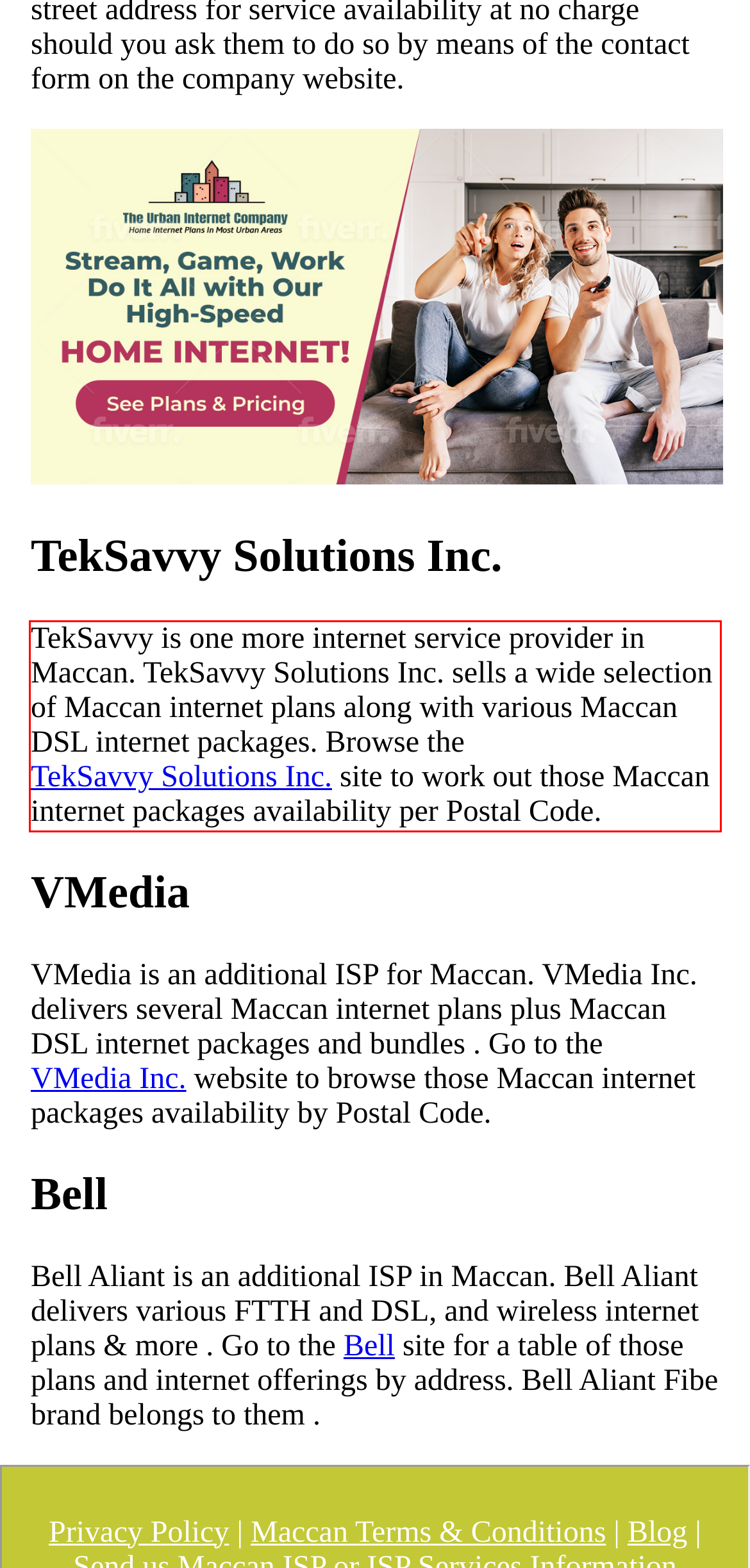Analyze the screenshot of the webpage that features a red bounding box and recognize the text content enclosed within this red bounding box.

TekSavvy is one more internet service provider in Maccan. TekSavvy Solutions Inc. sells a wide selection of Maccan internet plans along with various Maccan DSL internet packages. Browse the TekSavvy Solutions Inc. site to work out those Maccan internet packages availability per Postal Code.